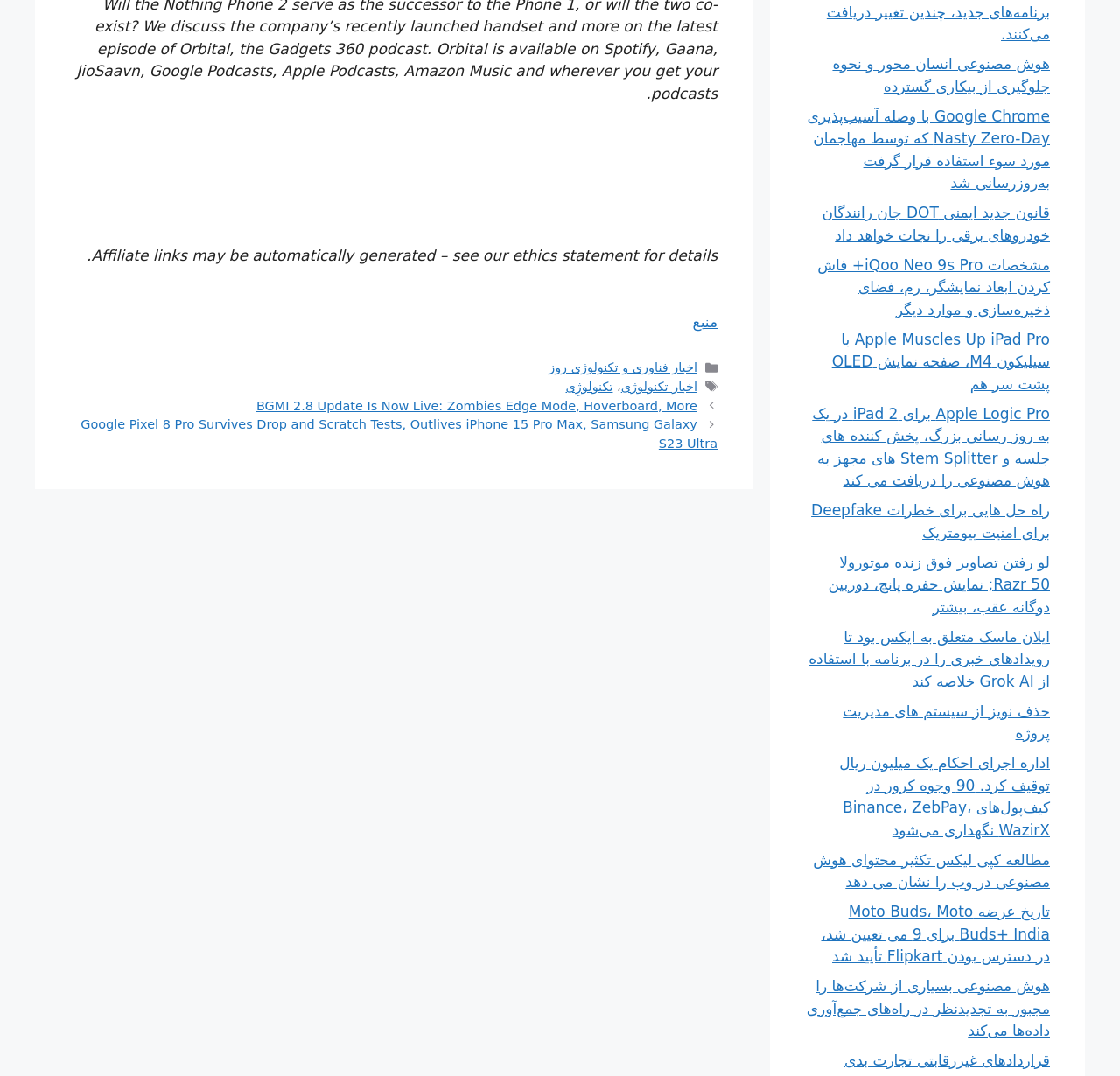Find the bounding box coordinates of the clickable area required to complete the following action: "Browse the 'Posts' section".

[0.062, 0.369, 0.641, 0.422]